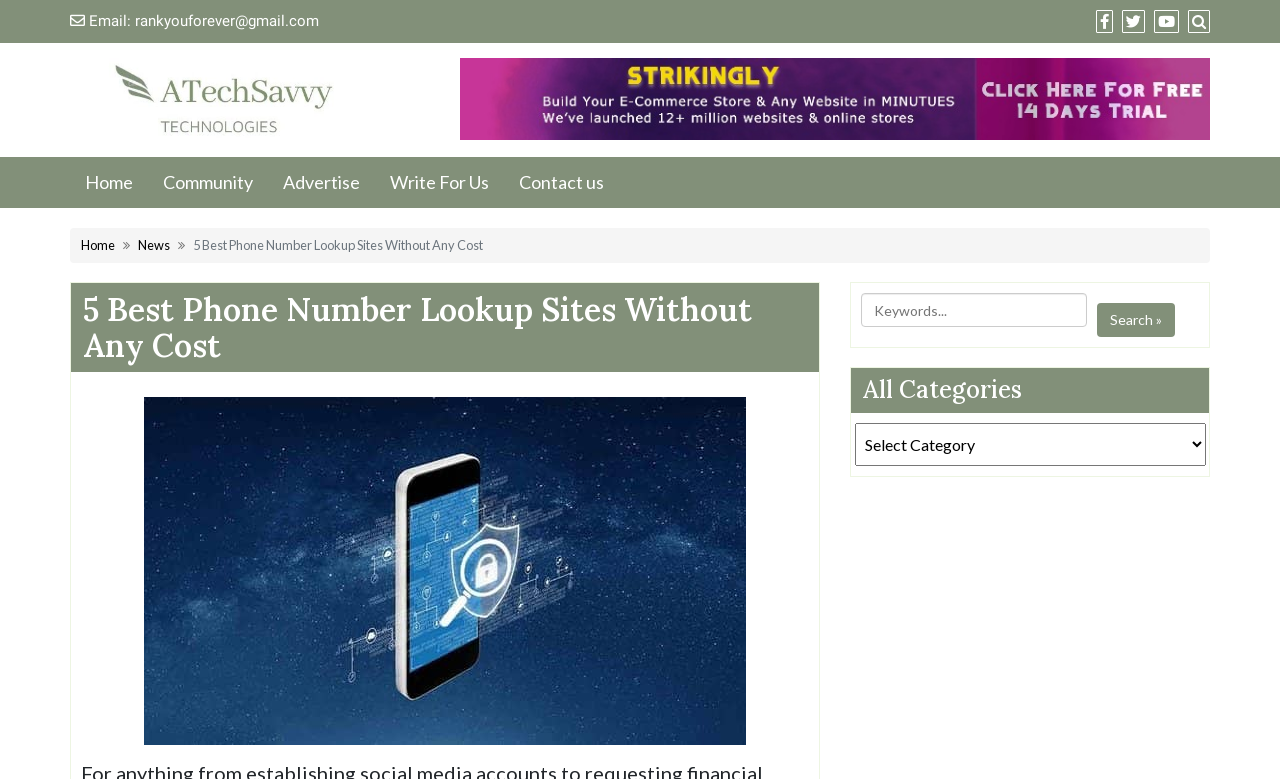Identify the bounding box coordinates of the region that needs to be clicked to carry out this instruction: "contact us". Provide these coordinates as four float numbers ranging from 0 to 1, i.e., [left, top, right, bottom].

[0.394, 0.203, 0.484, 0.266]